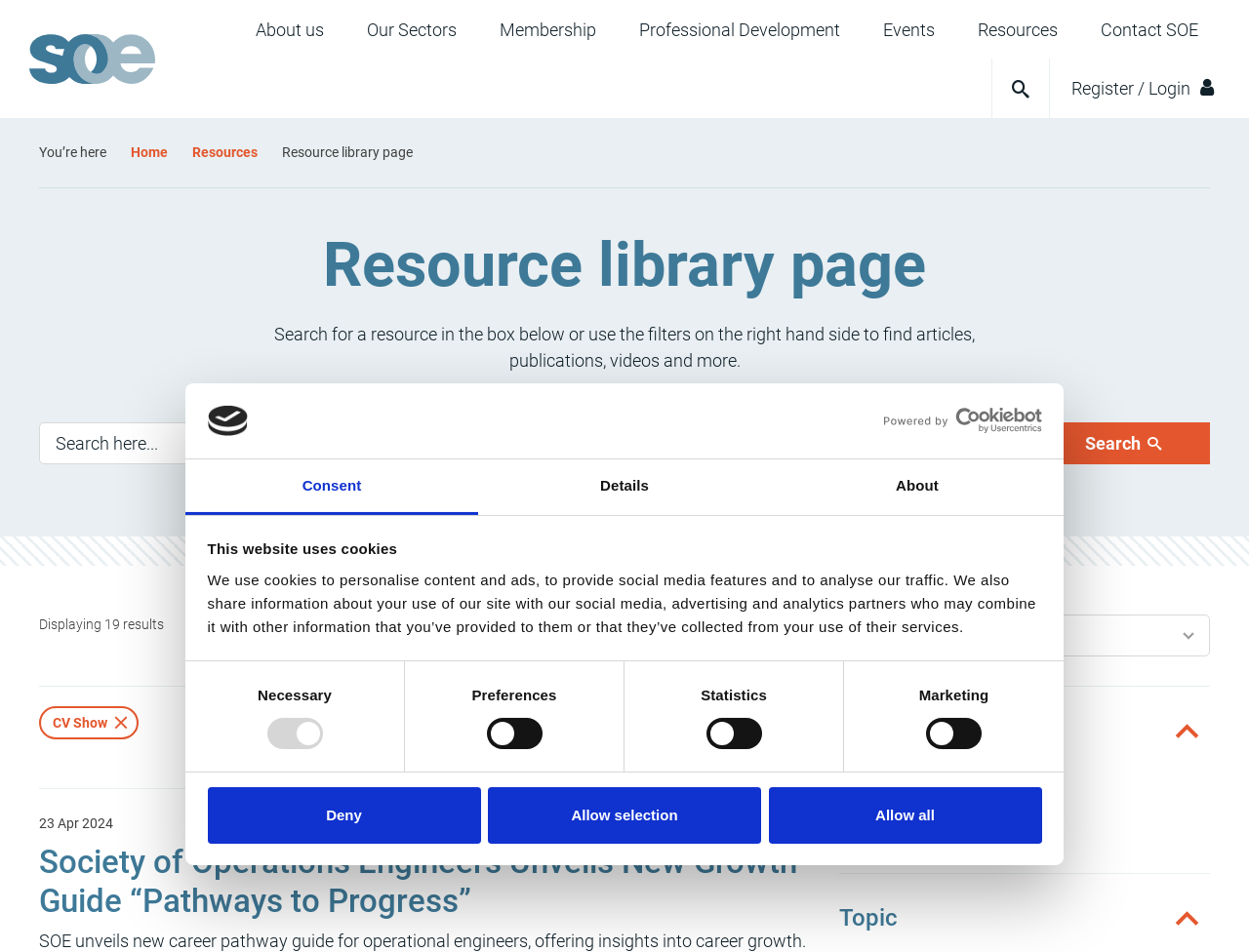Provide the bounding box coordinates for the UI element that is described by this text: "Contact SOE". The coordinates should be in the form of four float numbers between 0 and 1: [left, top, right, bottom].

[0.881, 0.017, 0.959, 0.045]